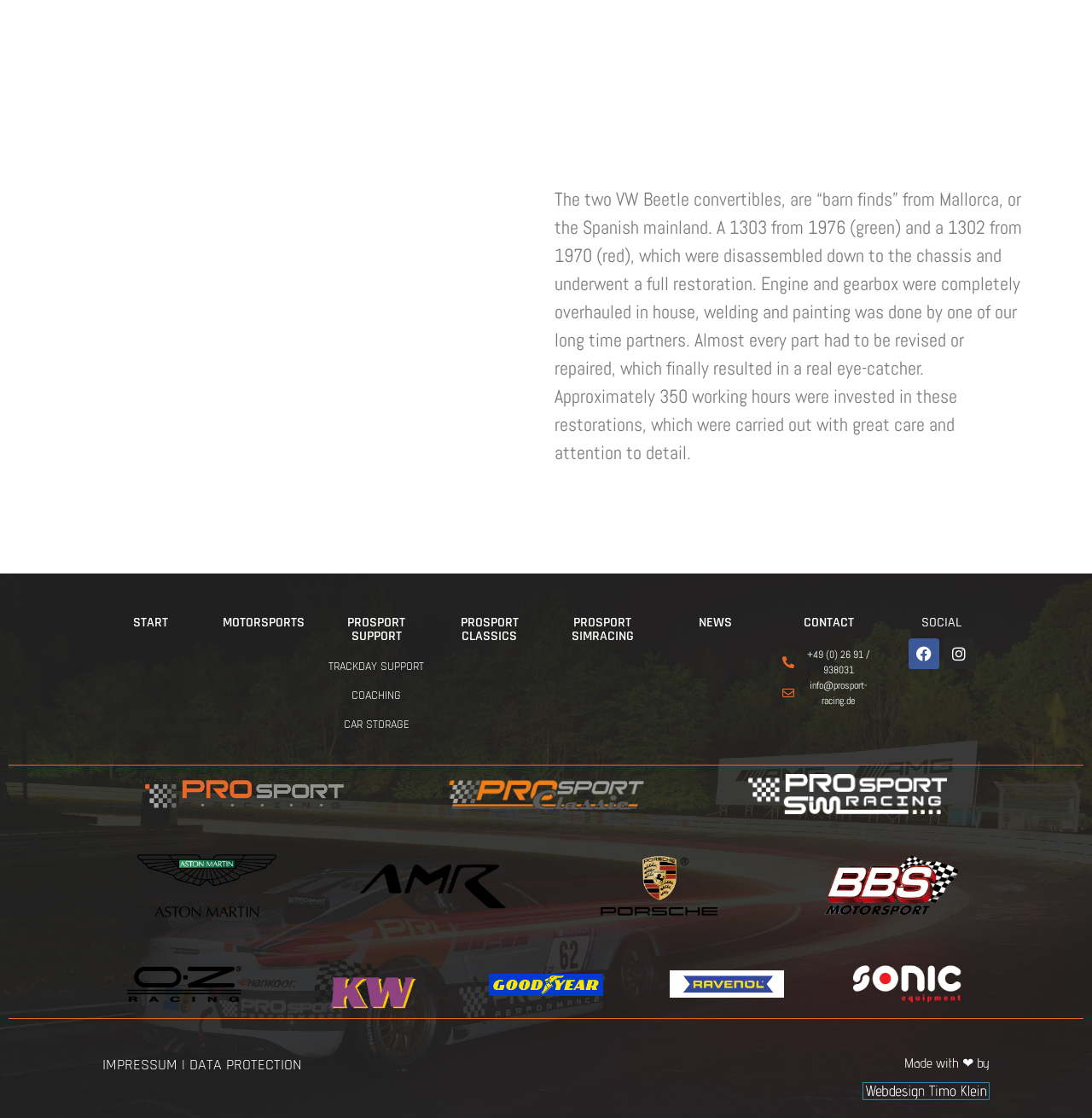Determine the bounding box coordinates of the region I should click to achieve the following instruction: "Follow us on Facebook". Ensure the bounding box coordinates are four float numbers between 0 and 1, i.e., [left, top, right, bottom].

[0.832, 0.571, 0.86, 0.598]